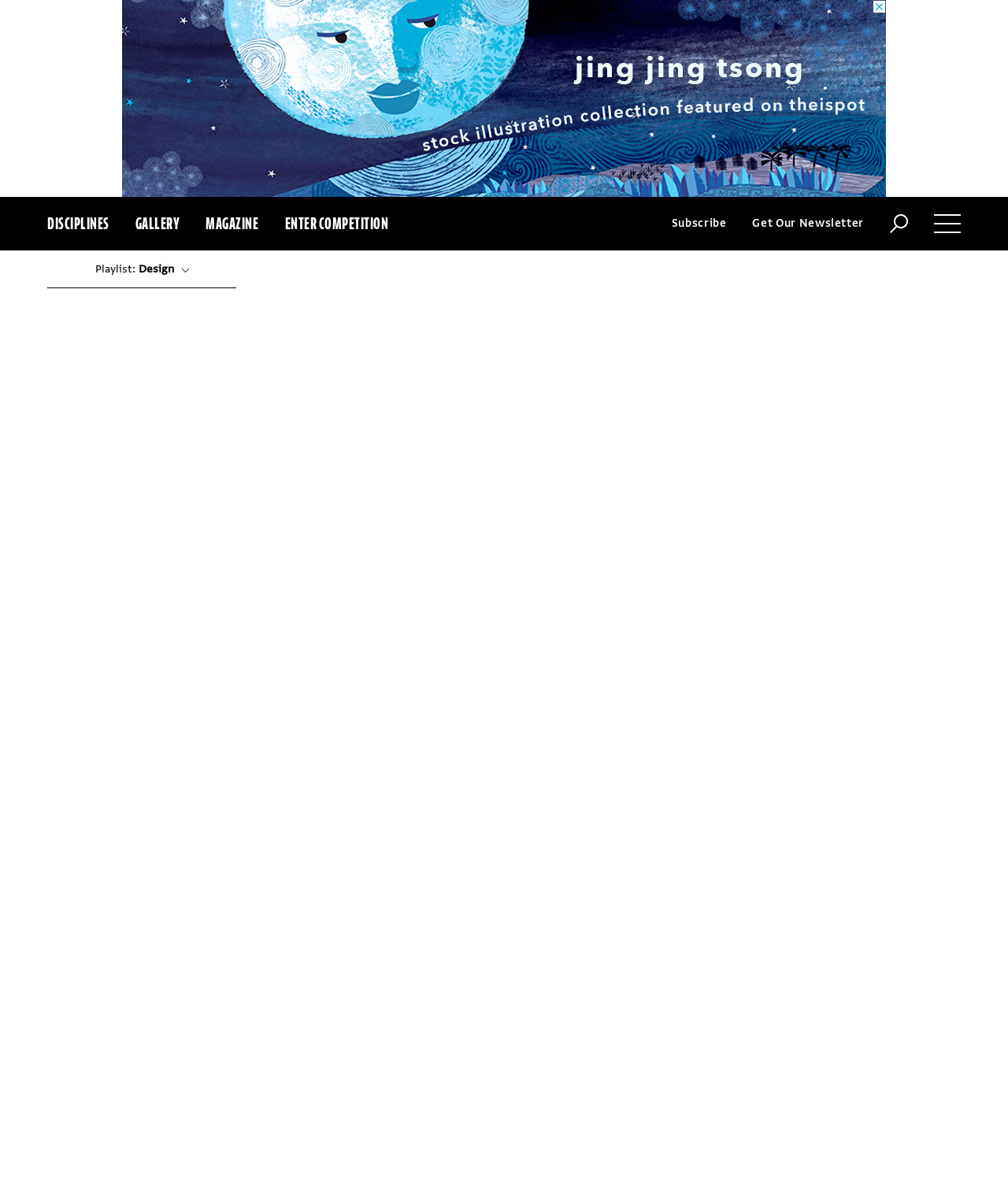Reply to the question with a single word or phrase:
What is the position of the image relative to the top navigation bar?

Below